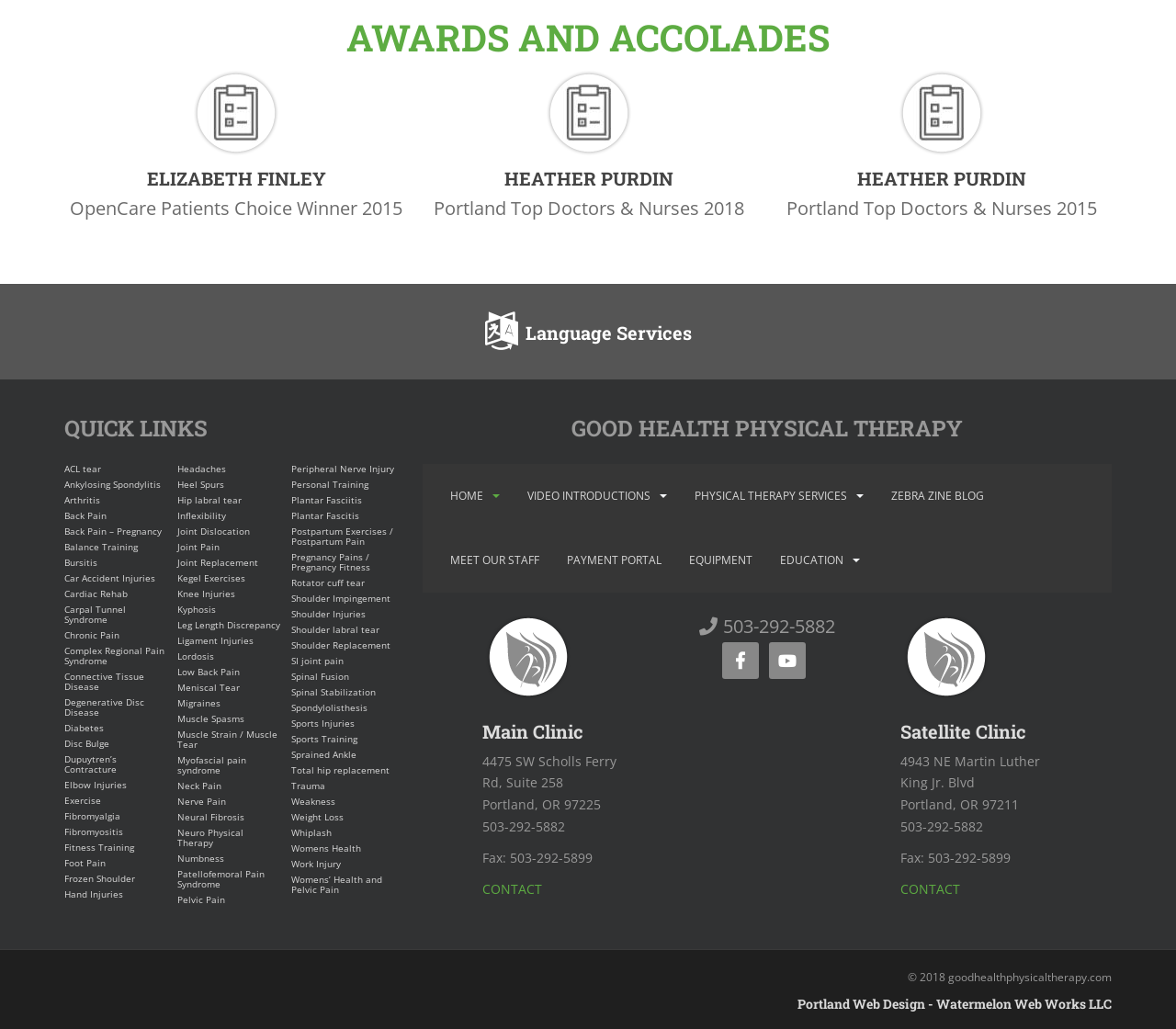Find and specify the bounding box coordinates that correspond to the clickable region for the instruction: "Choose a language service".

[0.055, 0.303, 0.945, 0.342]